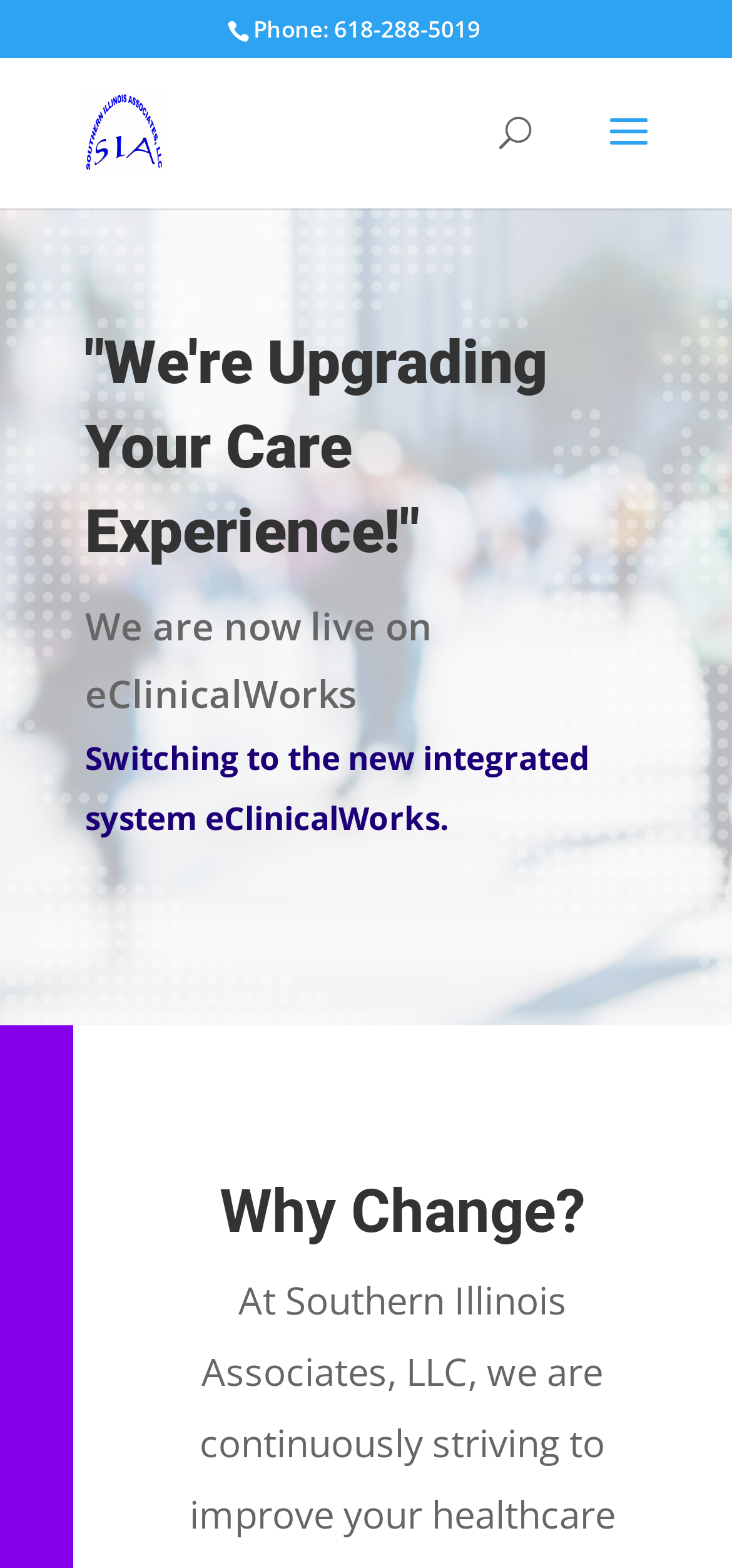Answer the question using only a single word or phrase: 
What is the reason for the change to a new system?

Not specified